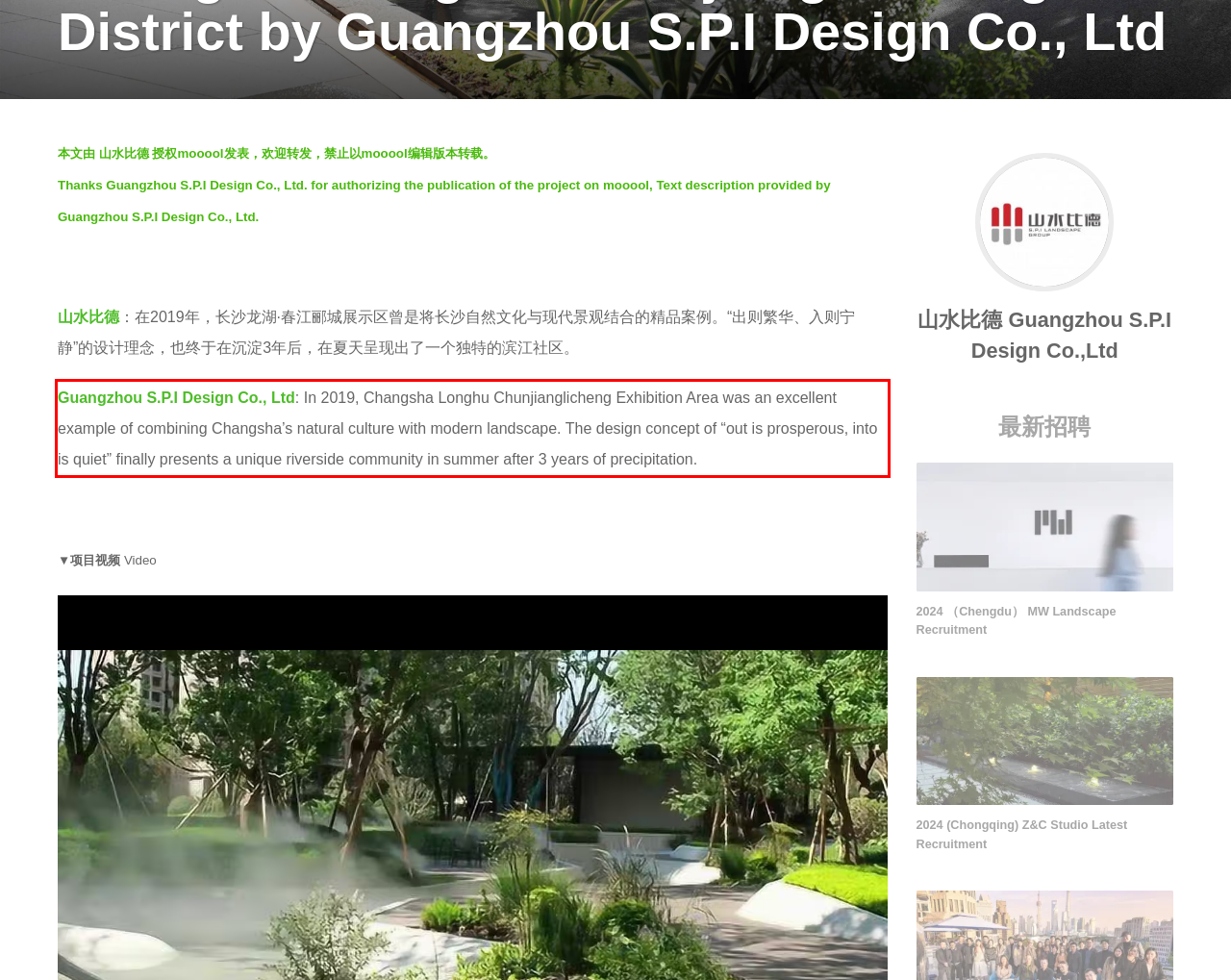Given a webpage screenshot with a red bounding box, perform OCR to read and deliver the text enclosed by the red bounding box.

Guangzhou S.P.I Design Co., Ltd: In 2019, Changsha Longhu Chunjianglicheng Exhibition Area was an excellent example of combining Changsha’s natural culture with modern landscape. The design concept of “out is prosperous, into is quiet” finally presents a unique riverside community in summer after 3 years of precipitation.